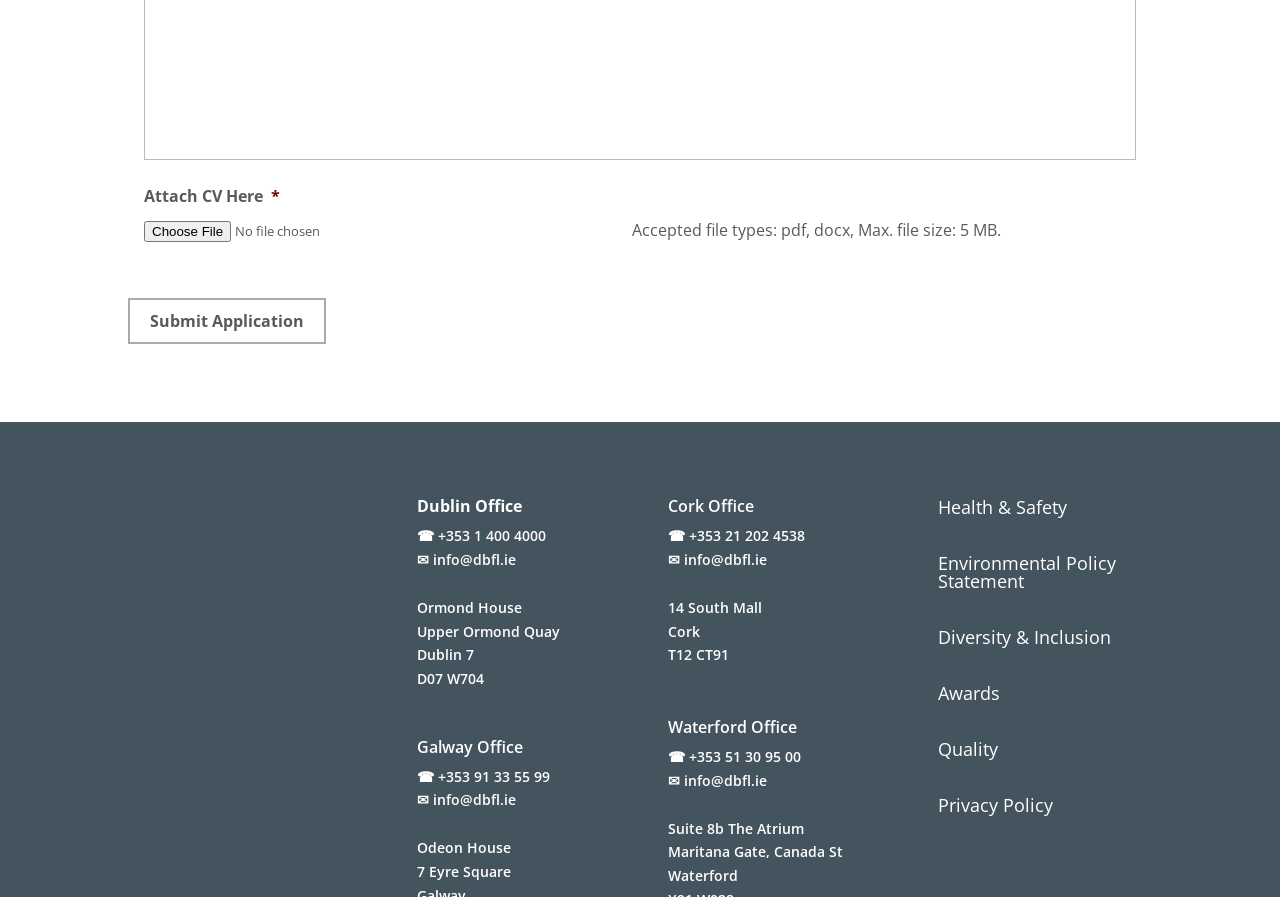What is the maximum file size for CV upload?
Provide a short answer using one word or a brief phrase based on the image.

5 MB